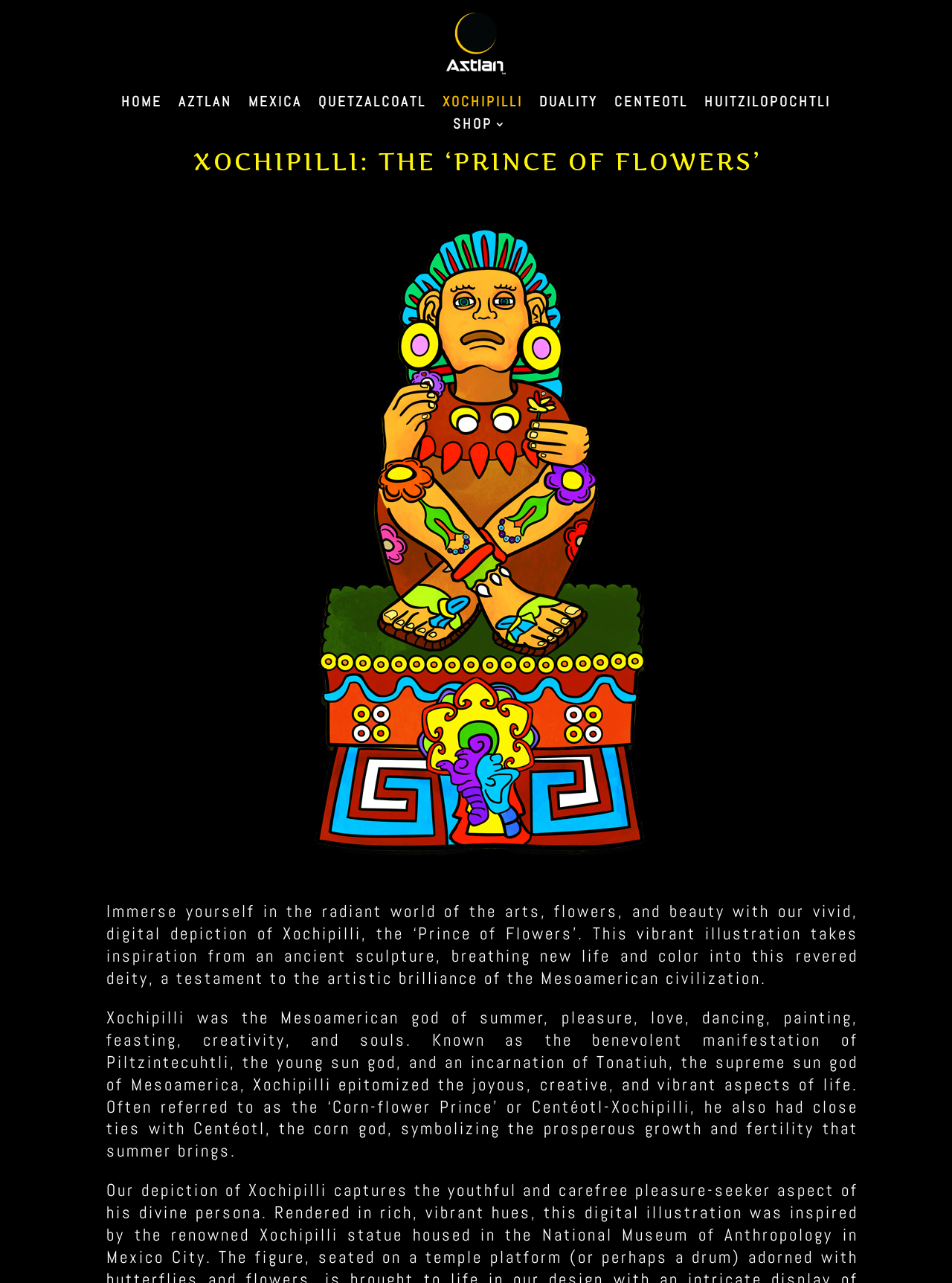Locate the bounding box coordinates of the region to be clicked to comply with the following instruction: "Click the SHOP link". The coordinates must be four float numbers between 0 and 1, in the form [left, top, right, bottom].

[0.476, 0.093, 0.533, 0.105]